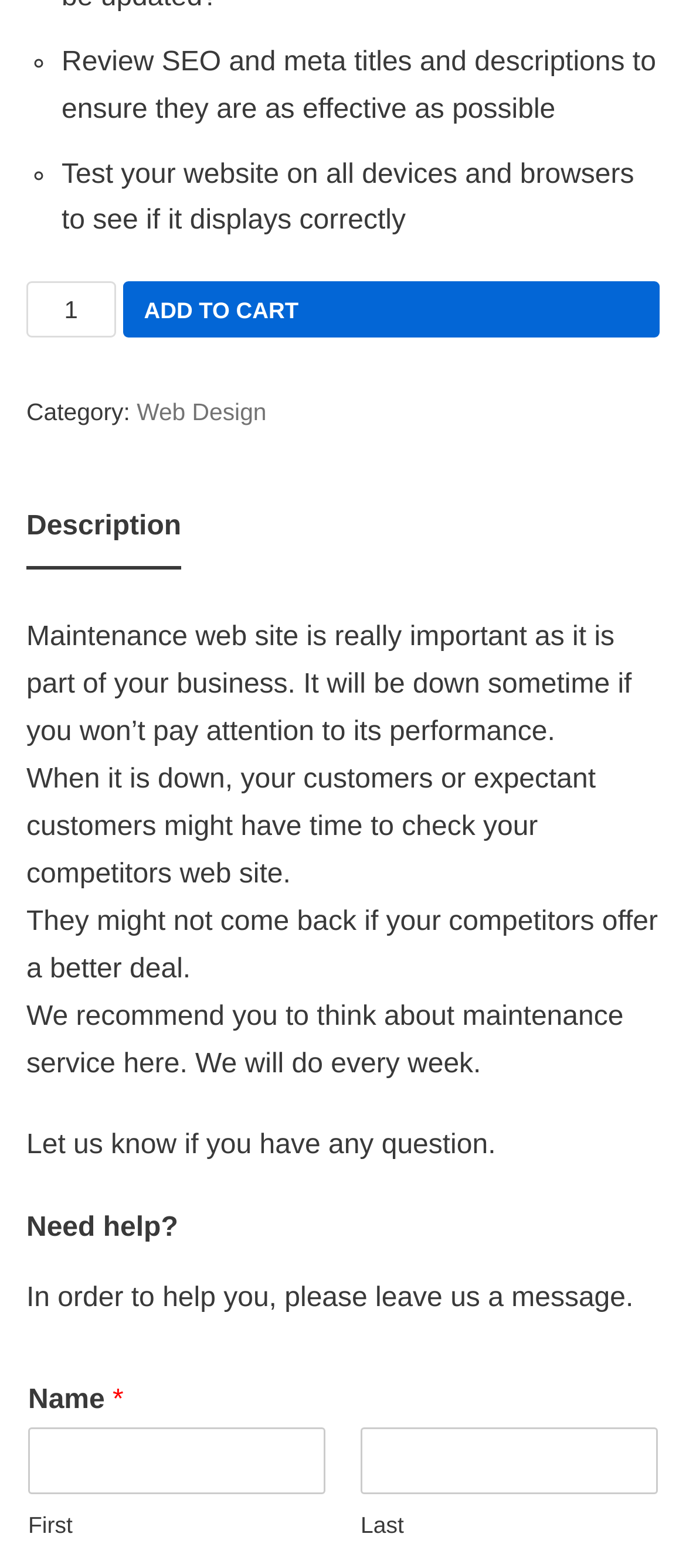What happens when a website is down?
Could you answer the question with a detailed and thorough explanation?

The consequence of a website being down can be found in the static text elements that say 'When it is down, your customers or expectant customers might have time to check your competitors web site.' and 'They might not come back if your competitors offer a better deal.'